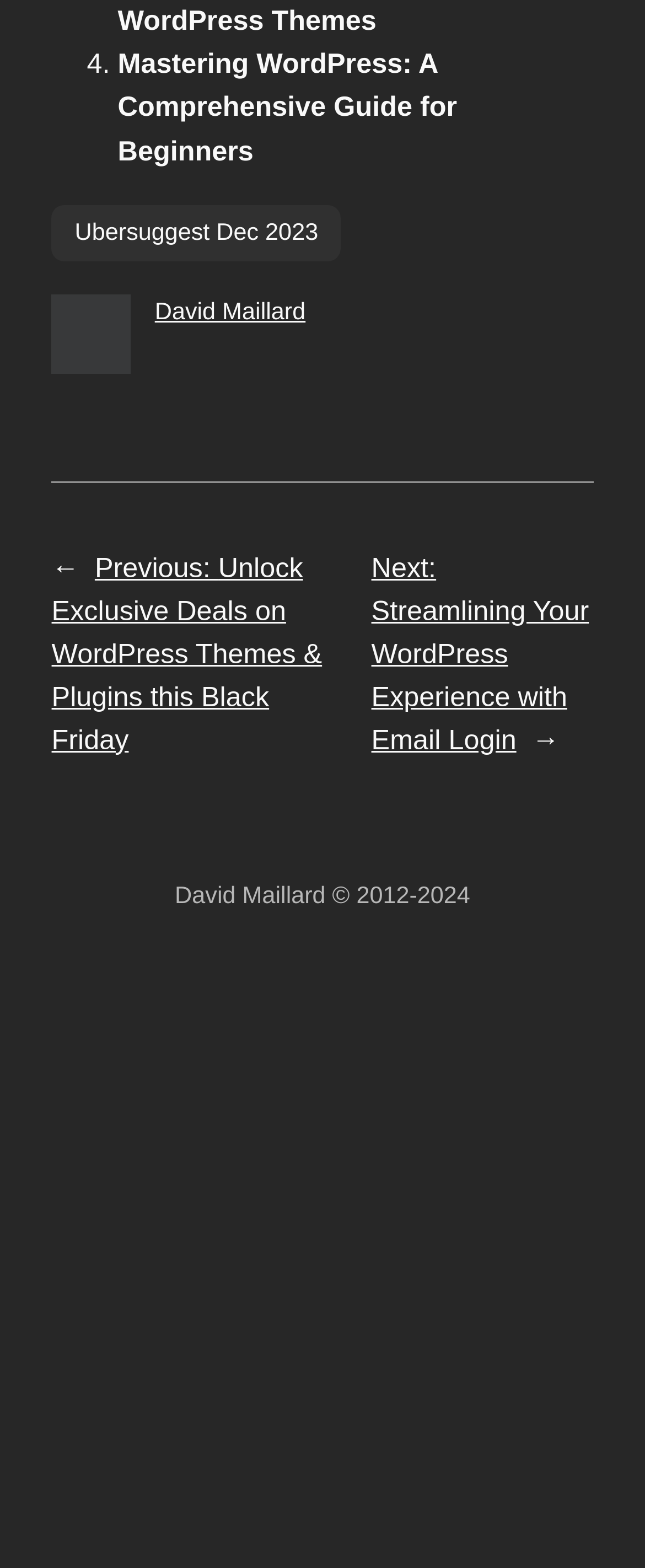Who is the author of the webpage?
Give a one-word or short phrase answer based on the image.

David Maillard